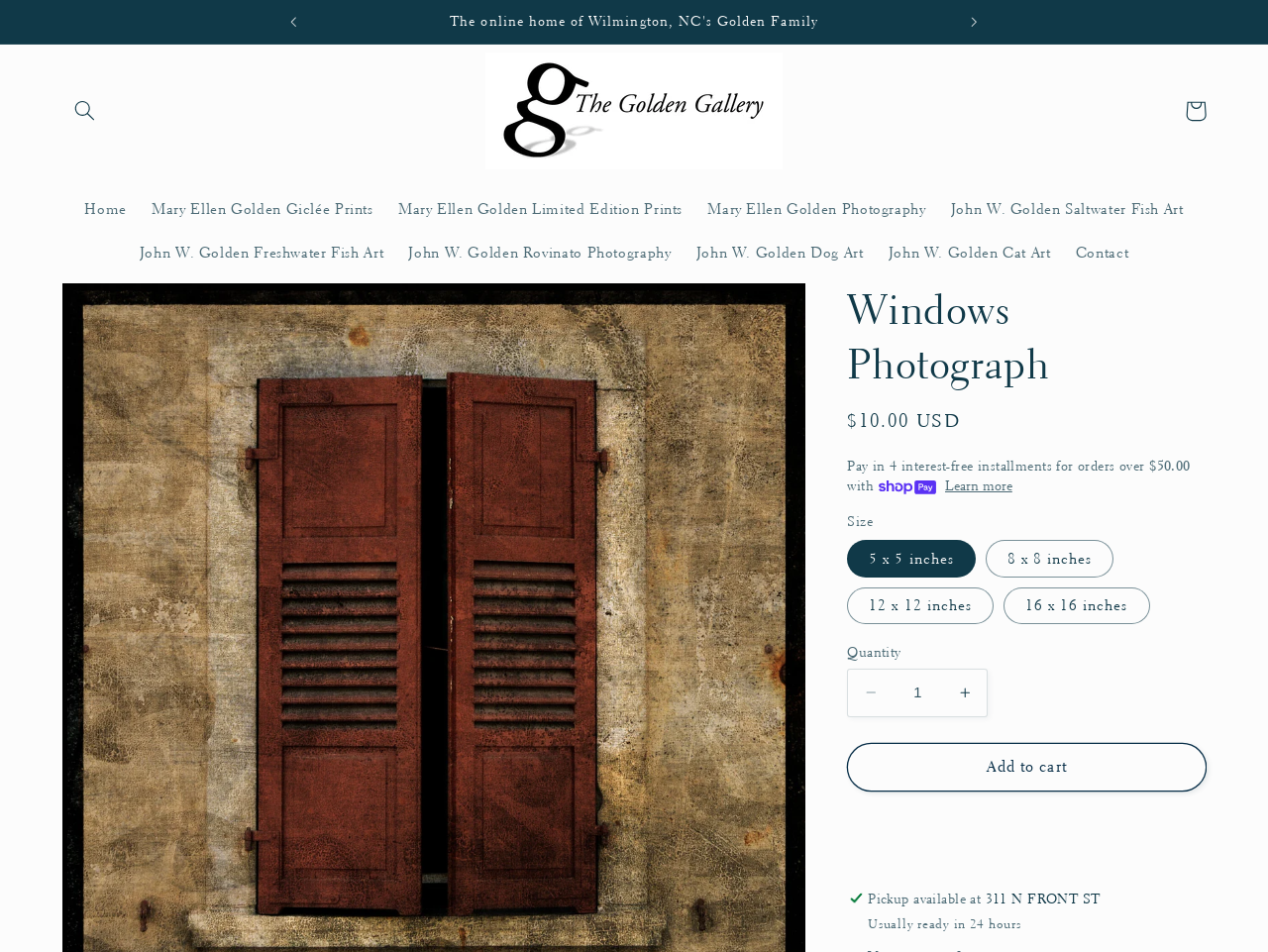Could you determine the bounding box coordinates of the clickable element to complete the instruction: "Increase the quantity of 'Windows Photograph'"? Provide the coordinates as four float numbers between 0 and 1, i.e., [left, top, right, bottom].

[0.743, 0.702, 0.778, 0.753]